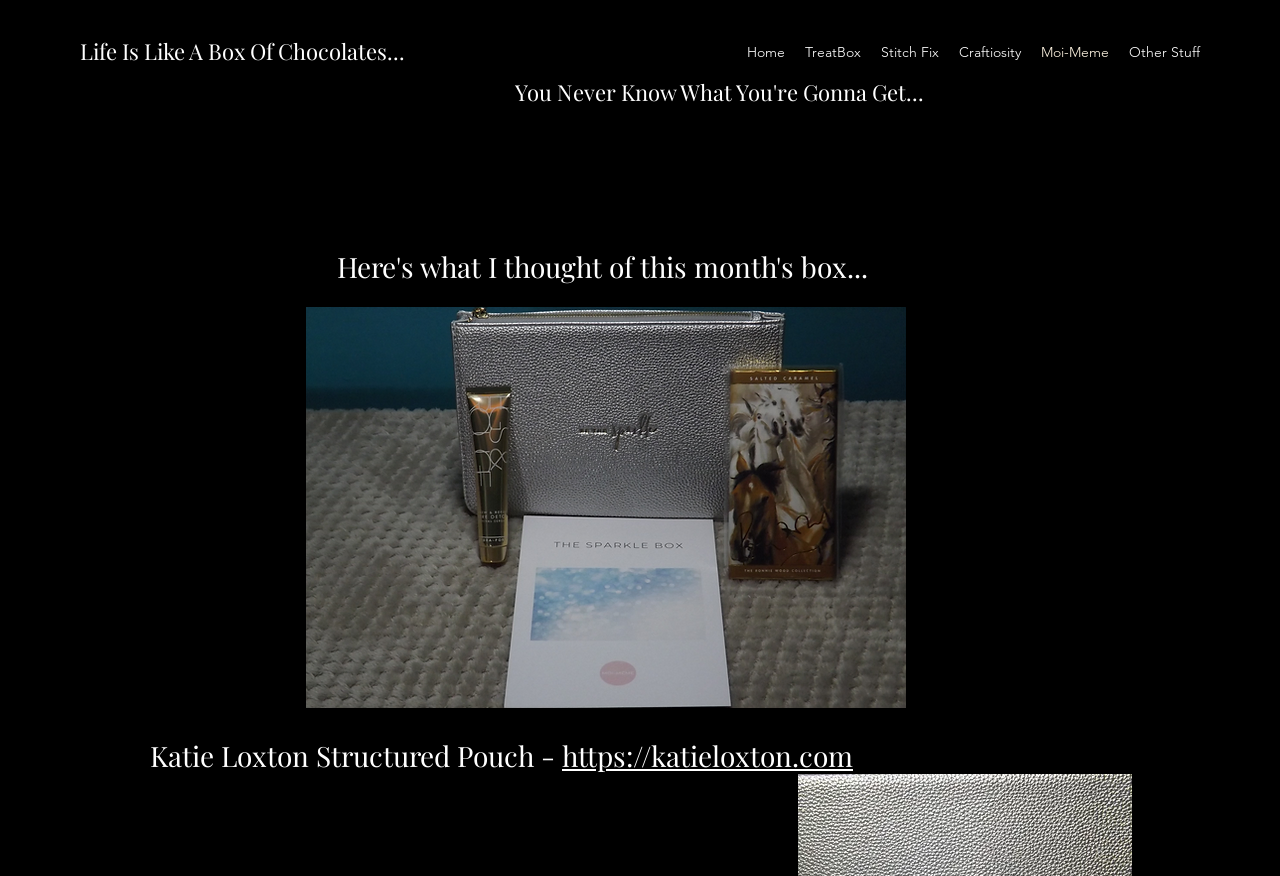Locate the bounding box of the UI element described in the following text: "Other Stuff".

[0.874, 0.042, 0.945, 0.076]